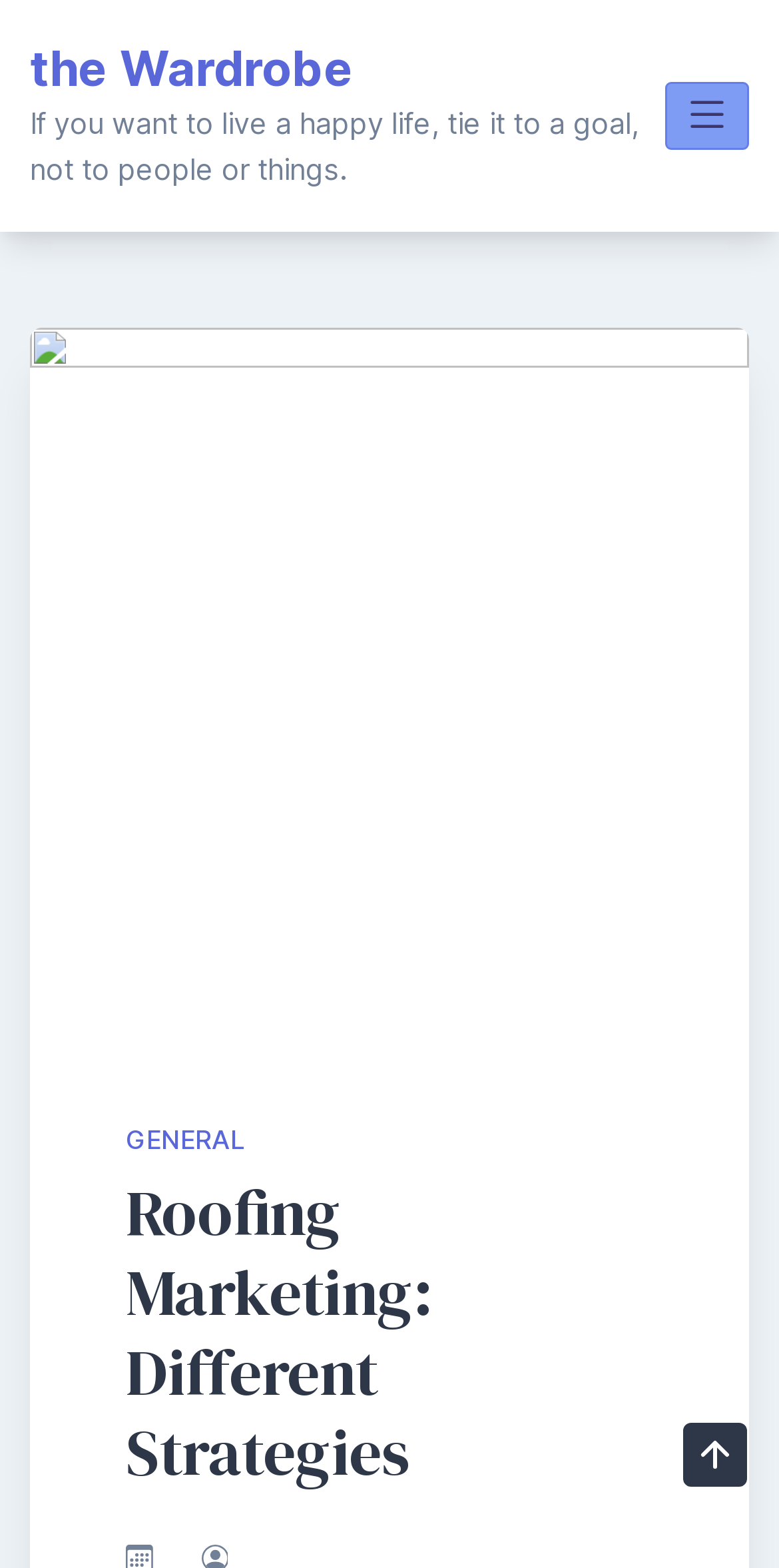Please find and generate the text of the main heading on the webpage.

Roofing Marketing: Different Strategies